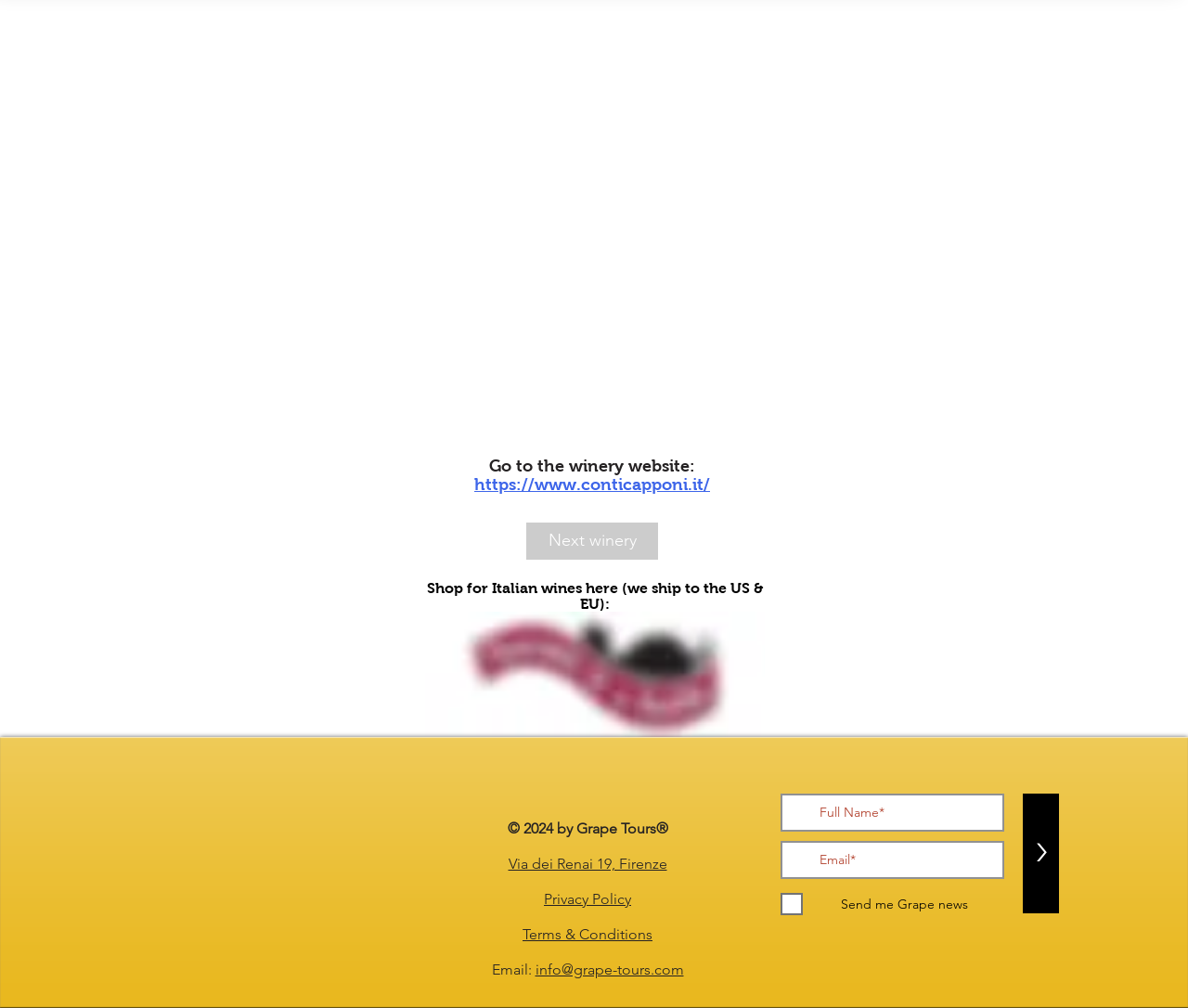Please find the bounding box coordinates of the element that must be clicked to perform the given instruction: "Go to the next winery". The coordinates should be four float numbers from 0 to 1, i.e., [left, top, right, bottom].

[0.443, 0.518, 0.554, 0.555]